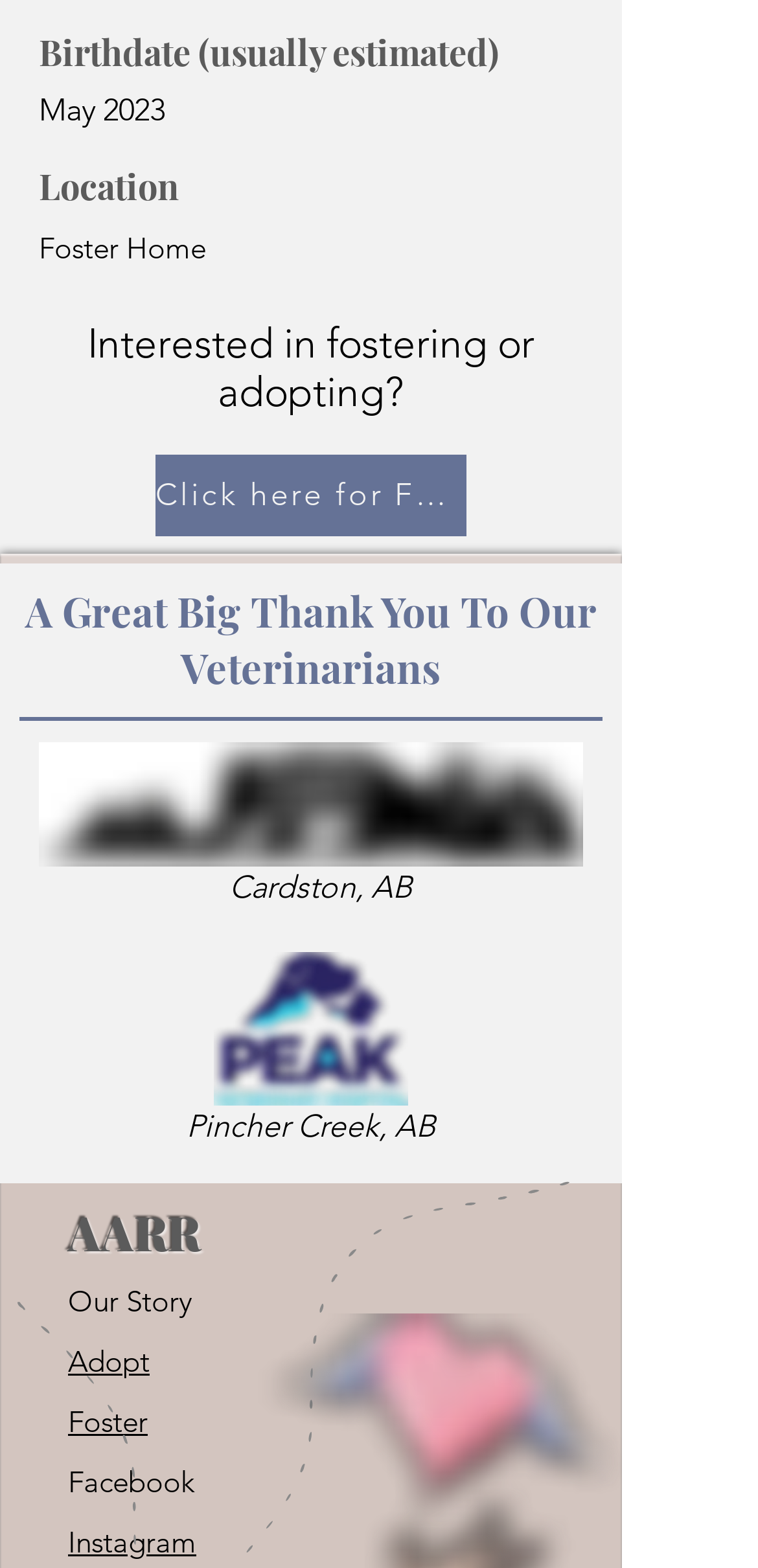Answer succinctly with a single word or phrase:
What is the location?

Foster Home